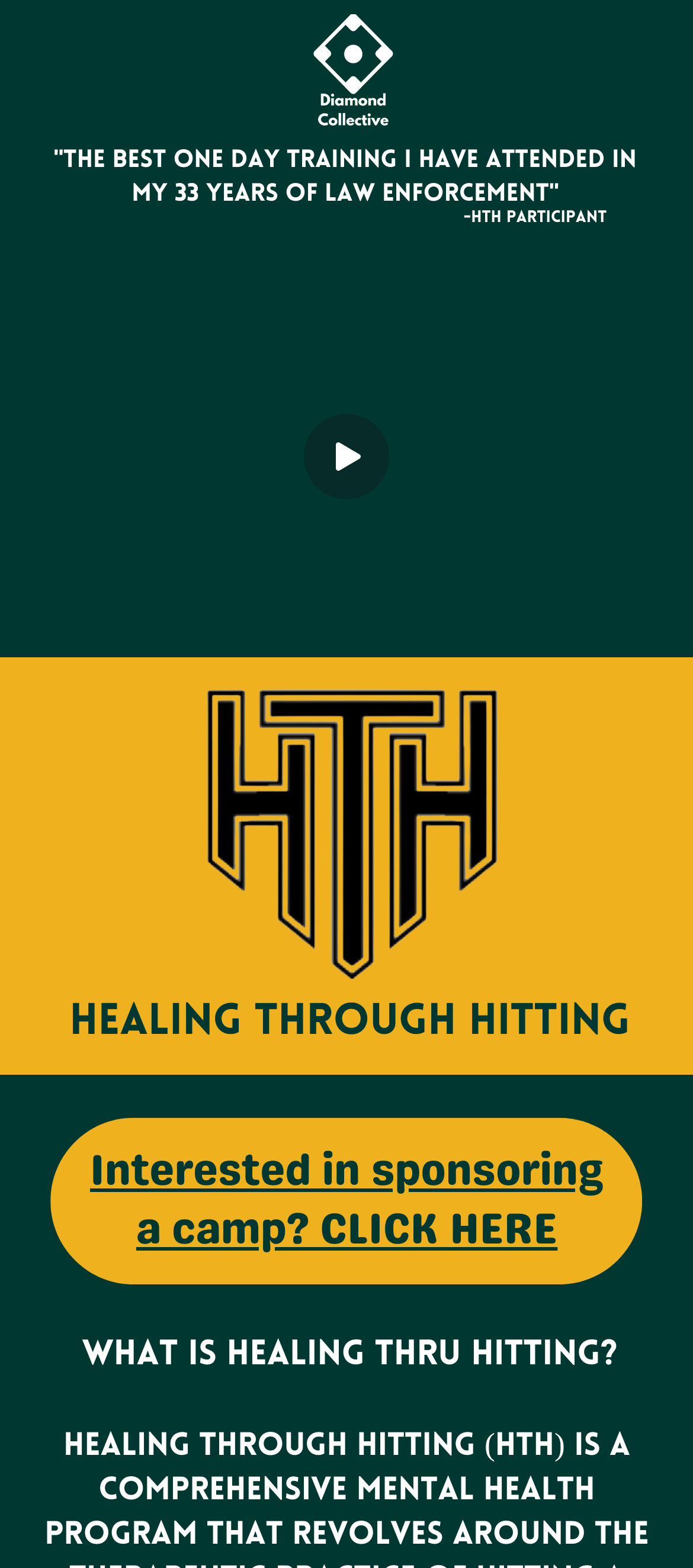Provide the bounding box coordinates in the format (top-left x, top-left y, bottom-right x, bottom-right y). All values are floating point numbers between 0 and 1. Determine the bounding box coordinate of the UI element described as: a camp? CLICK HERE

[0.196, 0.769, 0.805, 0.801]